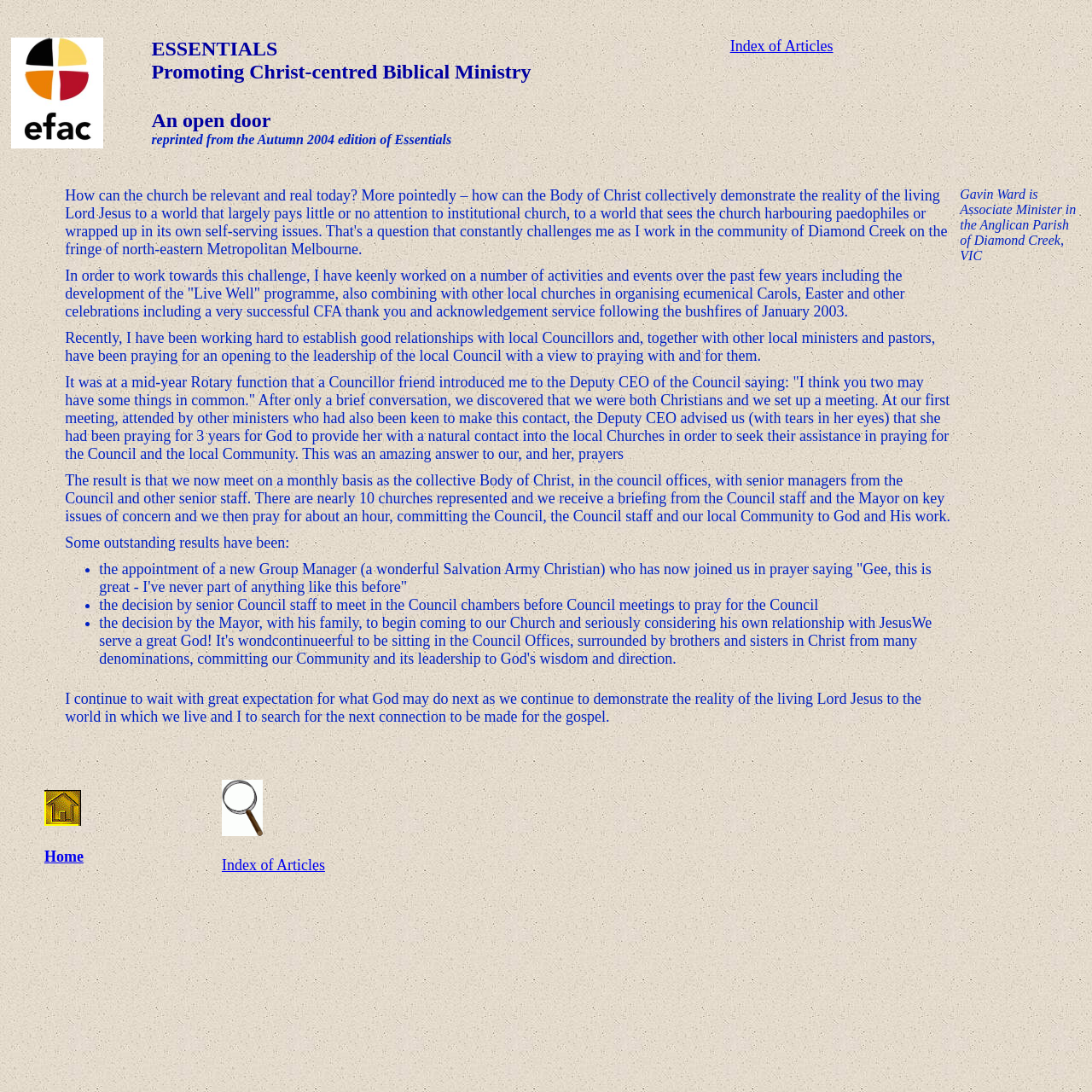What is the position of Gavin Ward?
Please give a detailed and thorough answer to the question, covering all relevant points.

According to the webpage, Gavin Ward is the Associate Minister in the Anglican Parish of Diamond Creek, VIC.